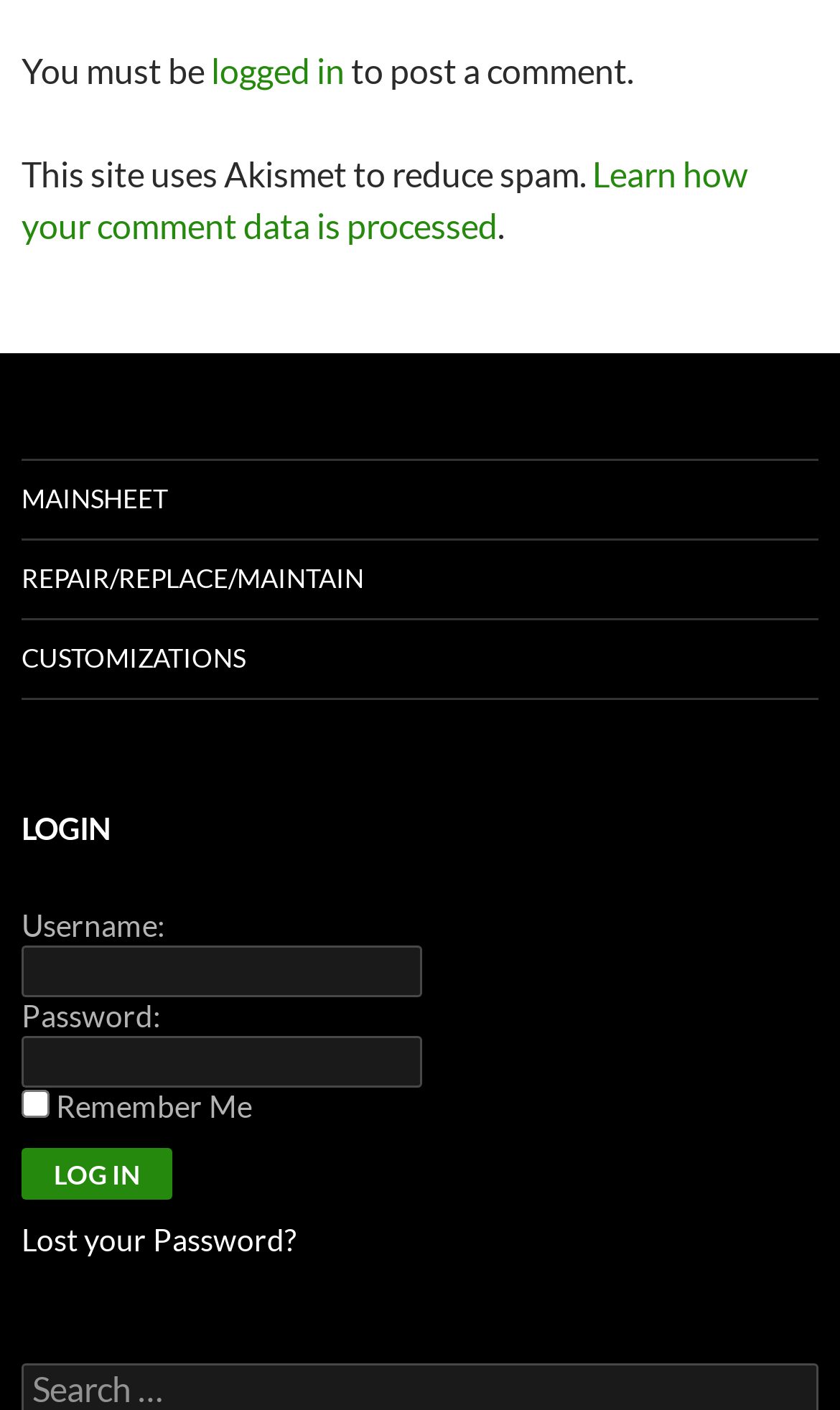Determine the bounding box coordinates of the element's region needed to click to follow the instruction: "enter username". Provide these coordinates as four float numbers between 0 and 1, formatted as [left, top, right, bottom].

[0.026, 0.67, 0.503, 0.707]